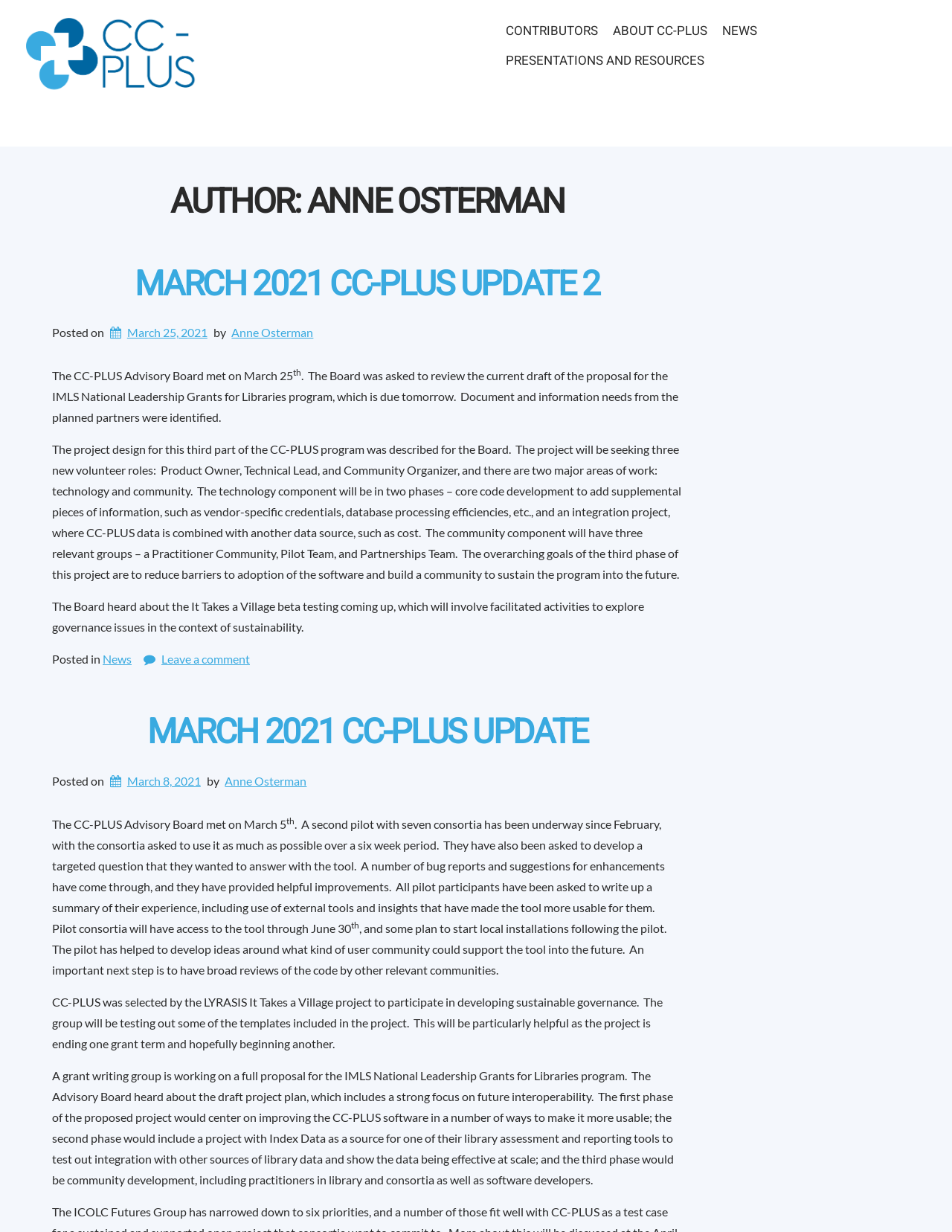Determine the coordinates of the bounding box for the clickable area needed to execute this instruction: "Call the phone number".

None